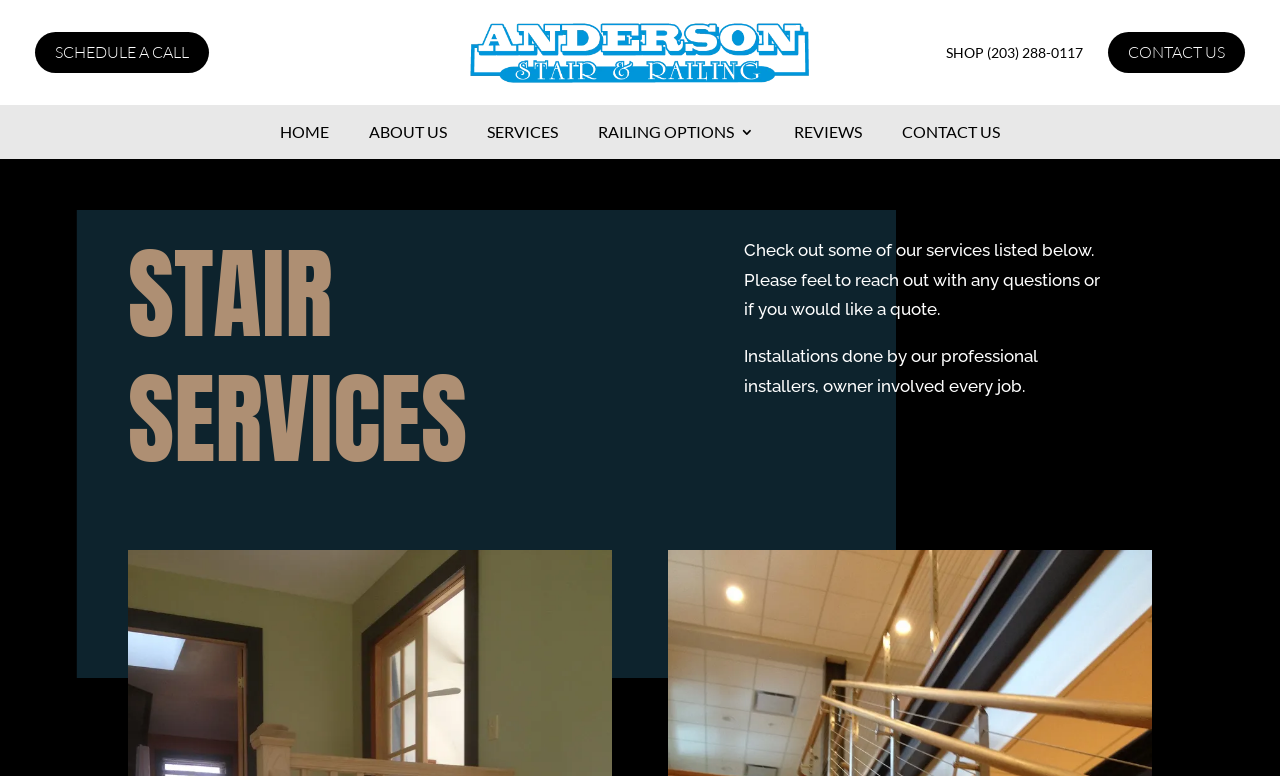Reply to the question with a single word or phrase:
What is the main category of services offered?

Stair and Railing